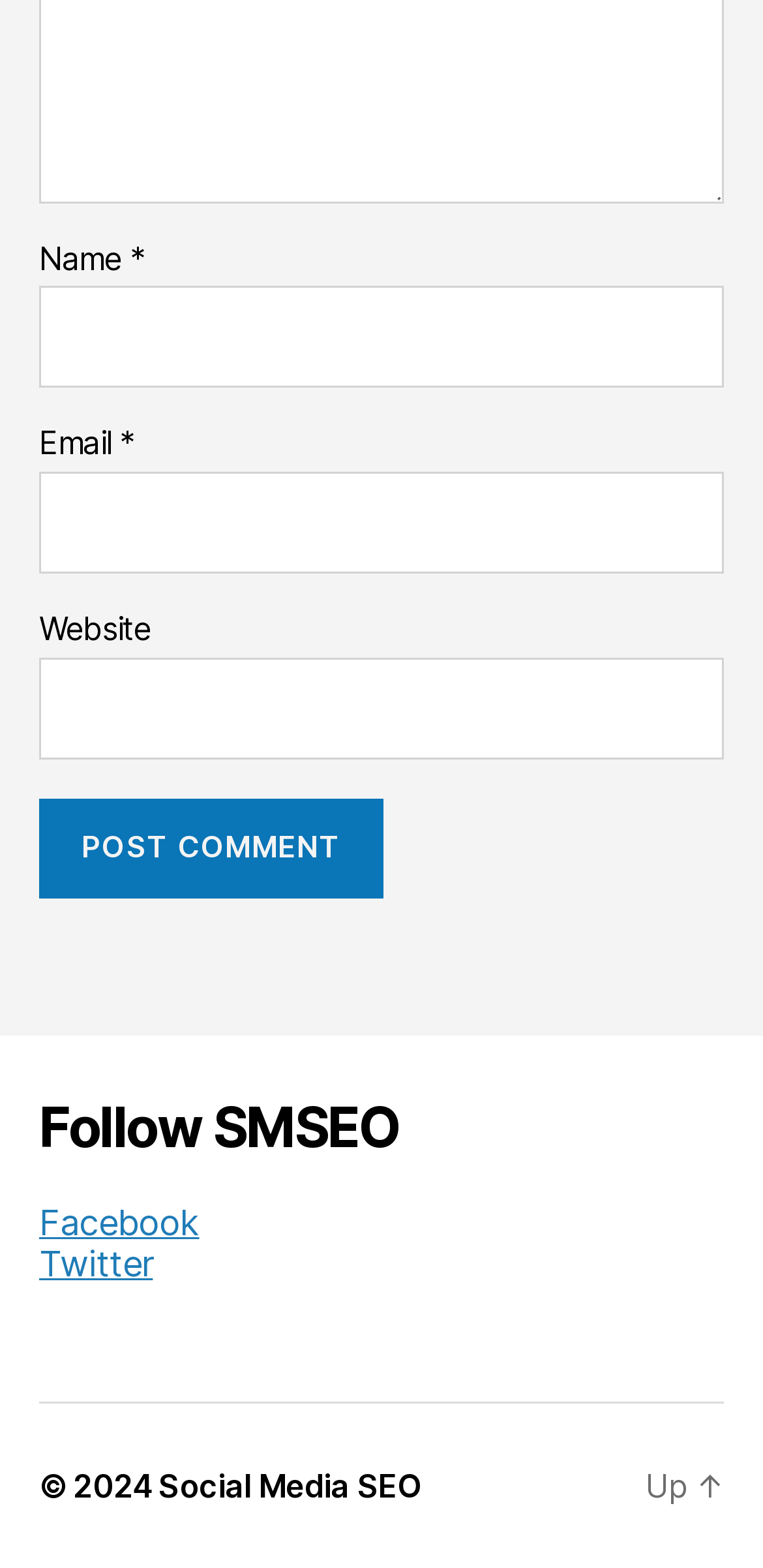Please answer the following question using a single word or phrase: 
What is the function of the 'Post Comment' button?

To submit a comment